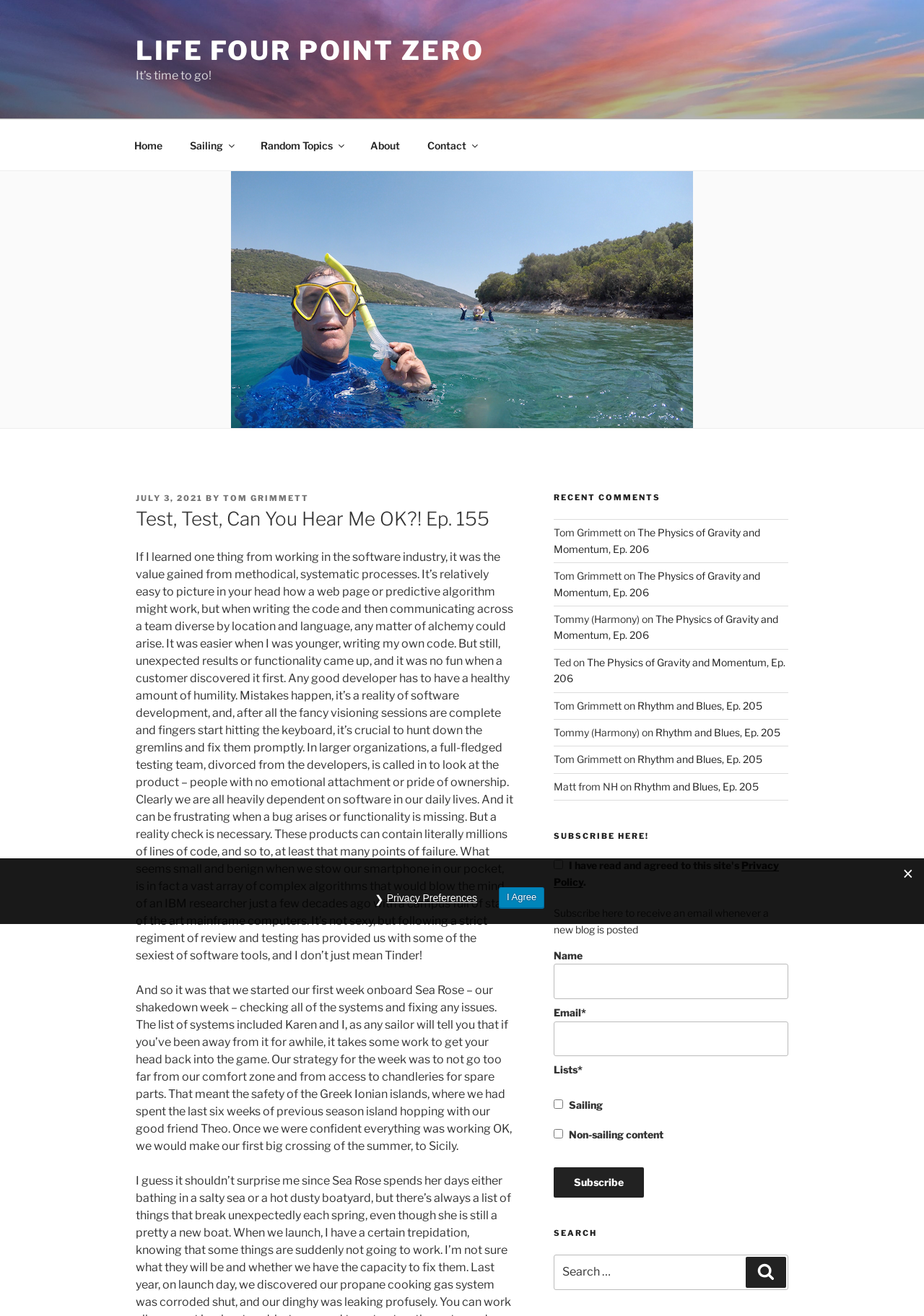Identify the bounding box coordinates of the section that should be clicked to achieve the task described: "Share on Facebook".

None